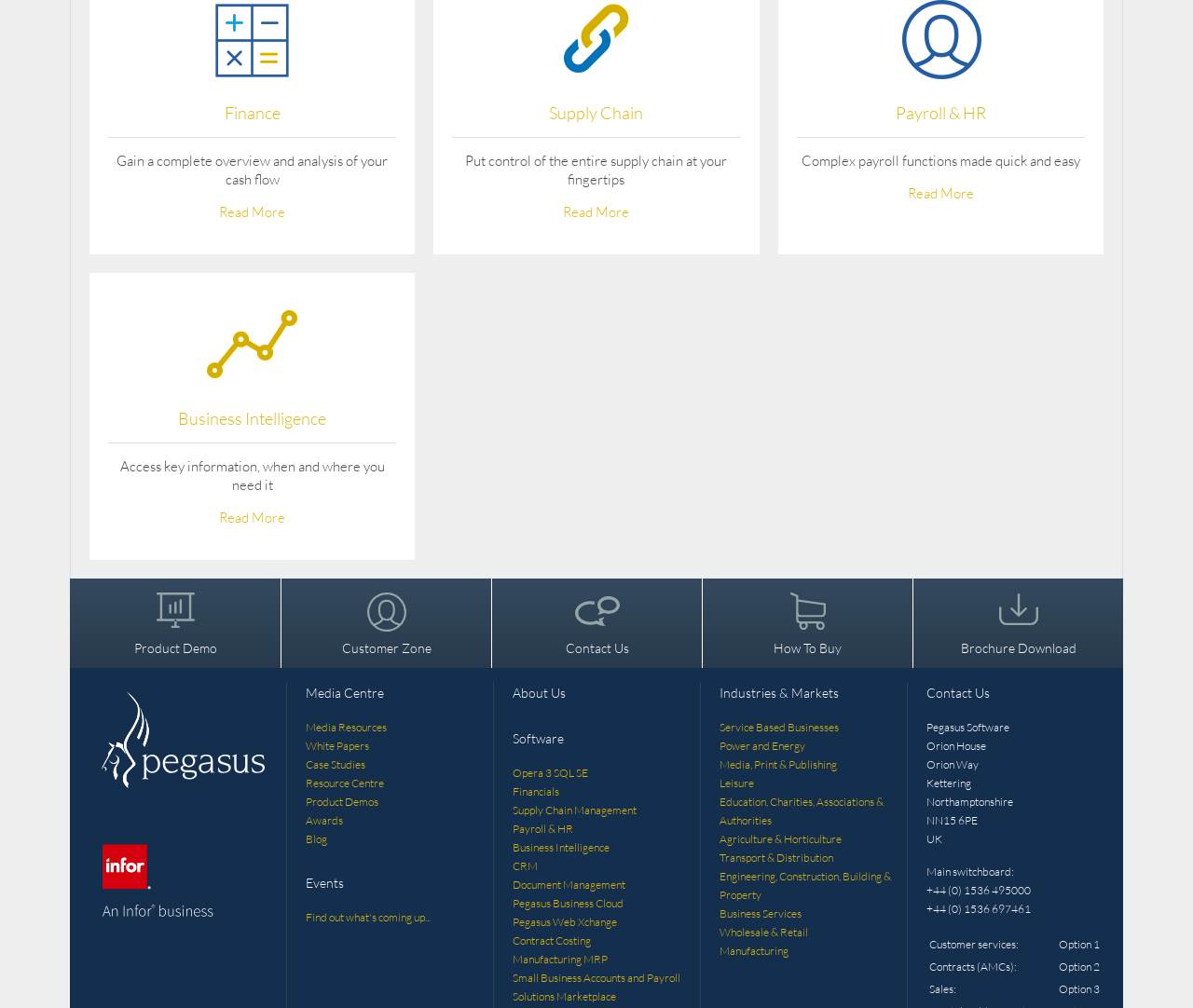What is the name of the company mentioned in the footer?
Please provide a single word or phrase in response based on the screenshot.

Pegasus Software